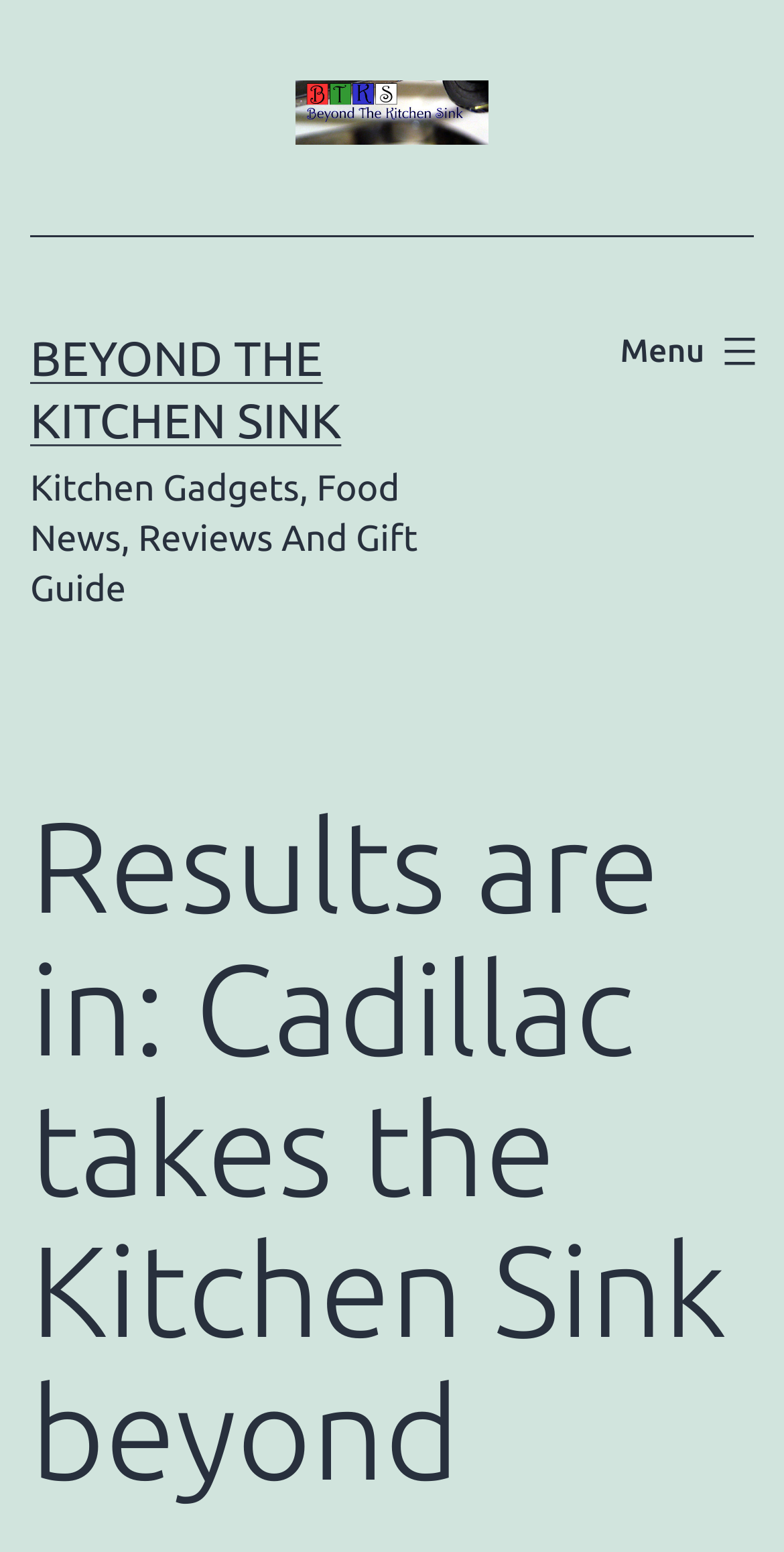Using the provided element description: "Menu Close", determine the bounding box coordinates of the corresponding UI element in the screenshot.

[0.764, 0.199, 1.0, 0.256]